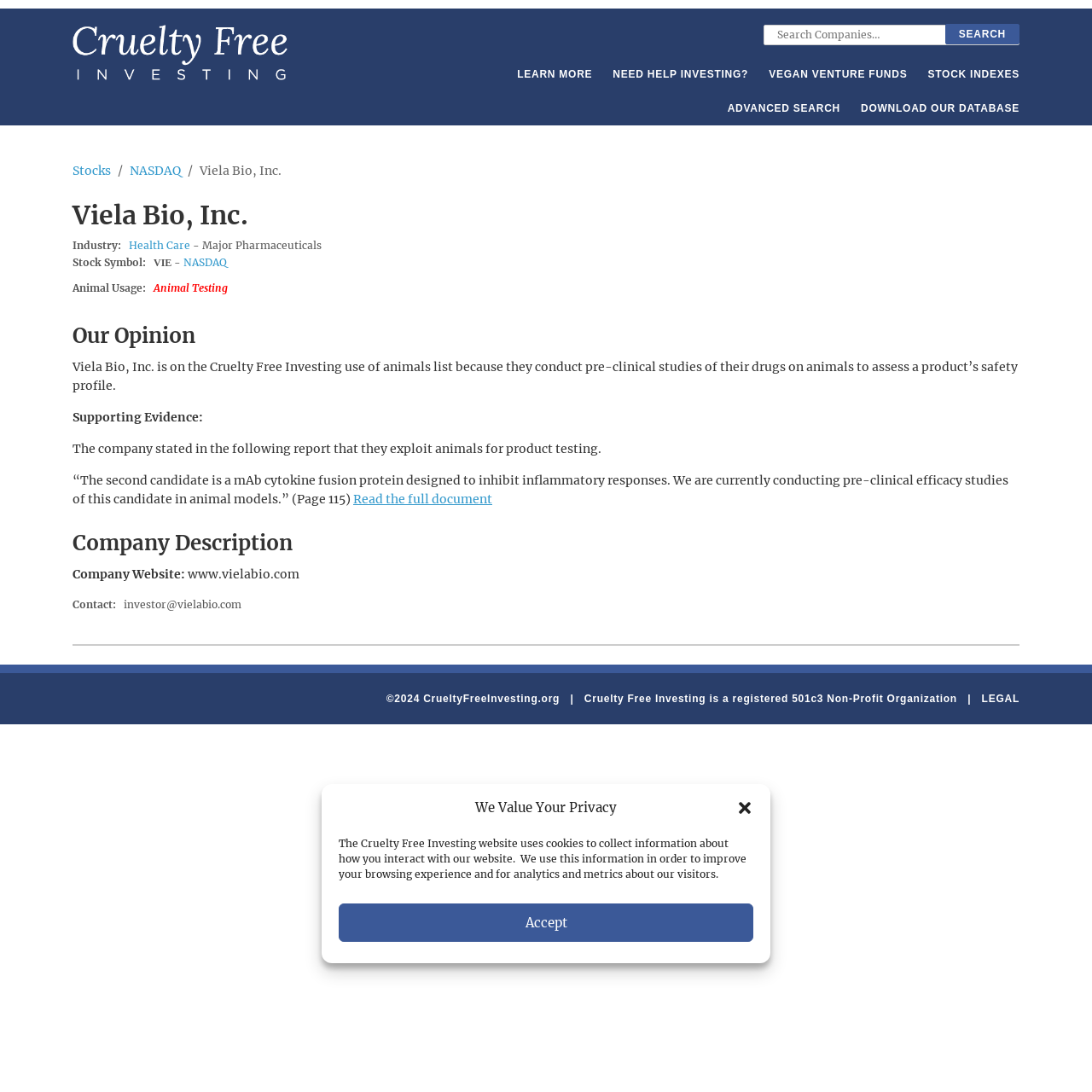Find the bounding box coordinates of the area to click in order to follow the instruction: "View Viela Bio, Inc. company description".

[0.066, 0.182, 0.934, 0.212]